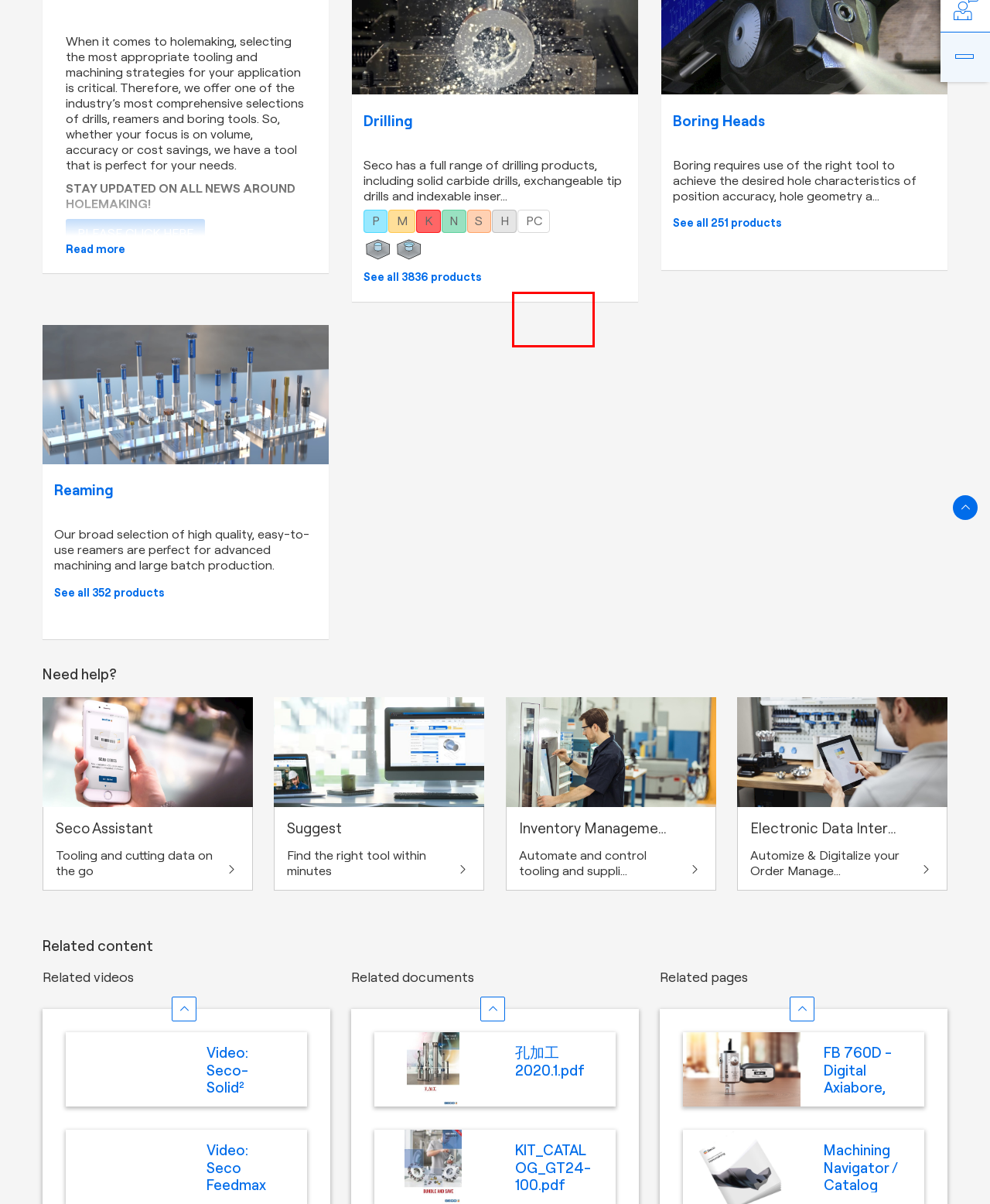Examine the screenshot of a webpage with a red bounding box around a UI element. Select the most accurate webpage description that corresponds to the new page after clicking the highlighted element. Here are the choices:
A. Seco Assistant | Seco Tools
B. Video: Seco Feedmax SD230A | Seco Tools
C. Reaming | Seco Tools
D. Seco Tools
E. Industries | Seco Tools
F. Drilling | Seco Tools
G. Boring Heads | Seco Tools
H. Video: Seco-Solid² | Seco Tools

C